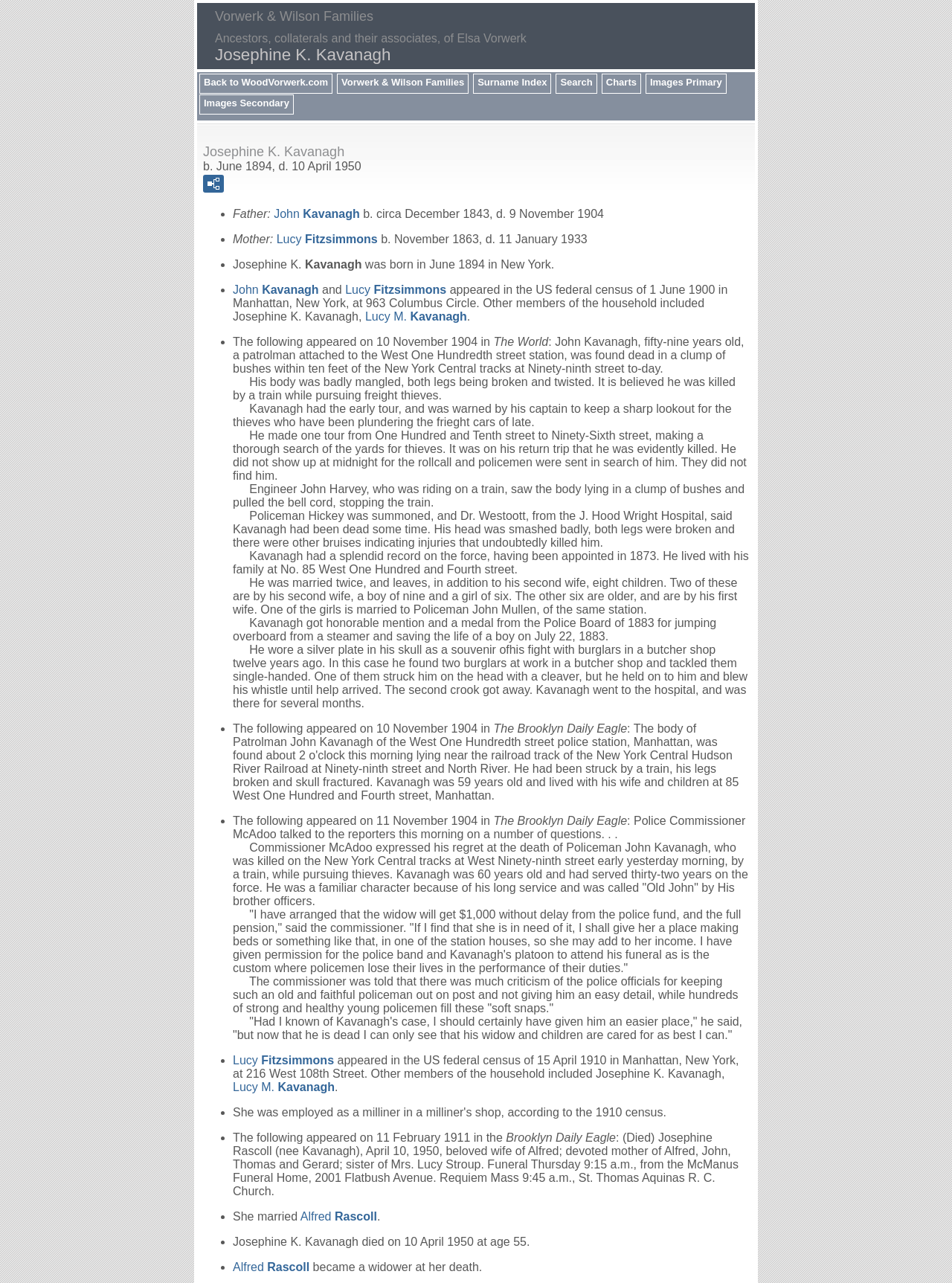Determine the bounding box coordinates for the element that should be clicked to follow this instruction: "View the 'Surname Index'". The coordinates should be given as four float numbers between 0 and 1, in the format [left, top, right, bottom].

[0.499, 0.058, 0.577, 0.071]